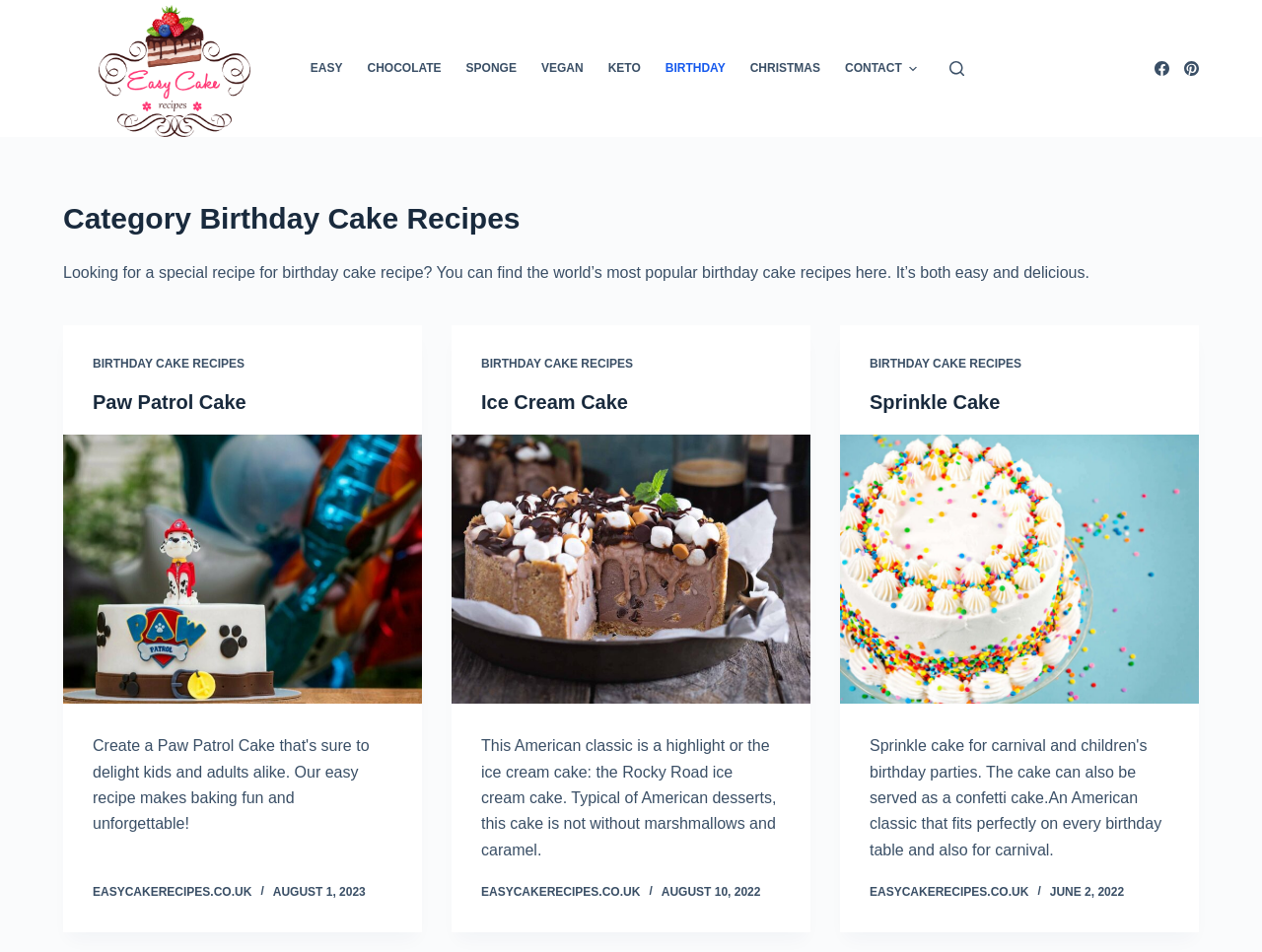Please specify the bounding box coordinates of the element that should be clicked to execute the given instruction: 'Check the 'Ice Cream Cake' article'. Ensure the coordinates are four float numbers between 0 and 1, expressed as [left, top, right, bottom].

[0.381, 0.409, 0.619, 0.436]